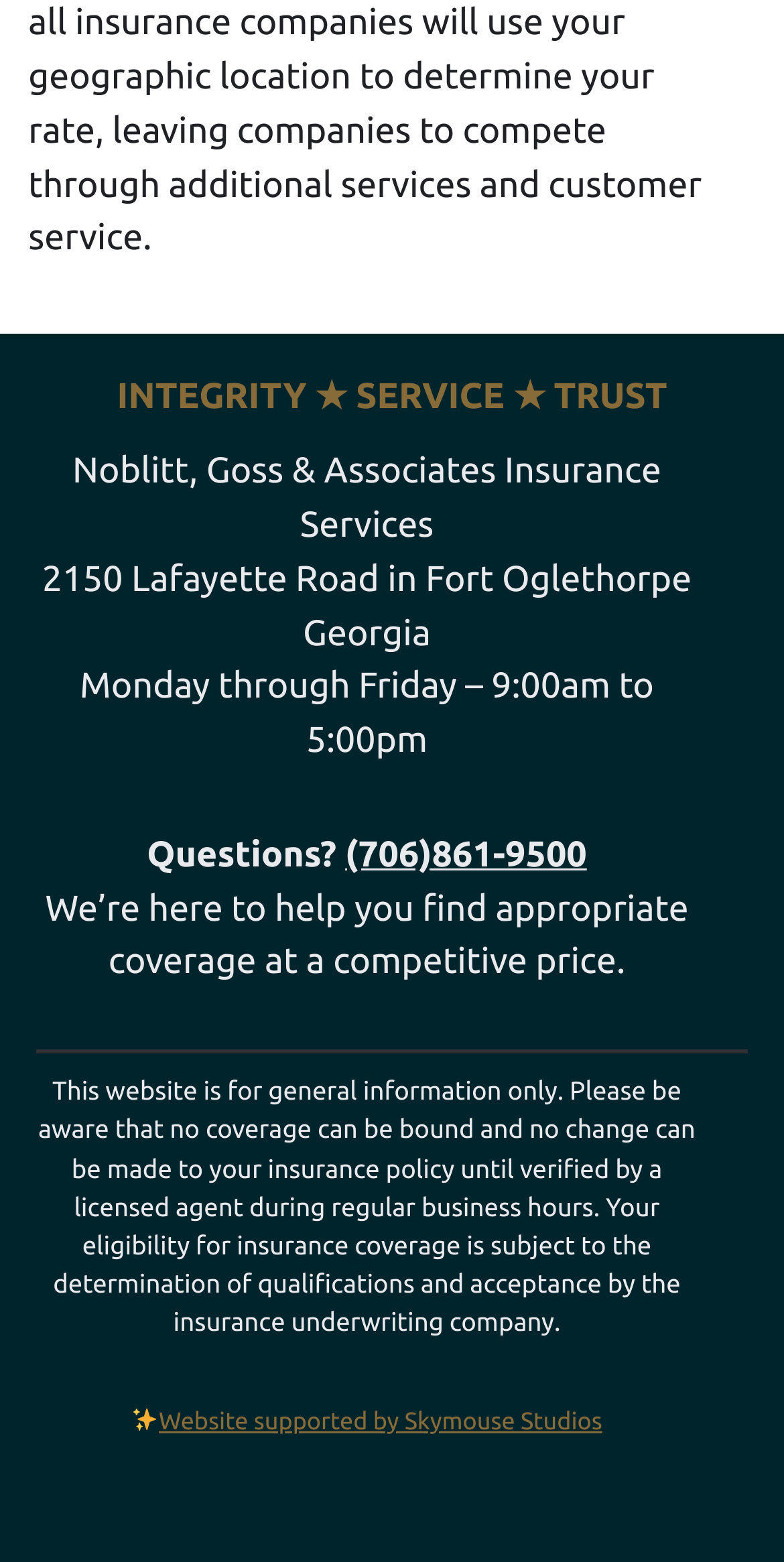What is the phone number to ask questions?
Please use the image to deliver a detailed and complete answer.

The phone number to ask questions can be found in the link element with the text '(706)861-9500' located next to the 'Questions?' text.